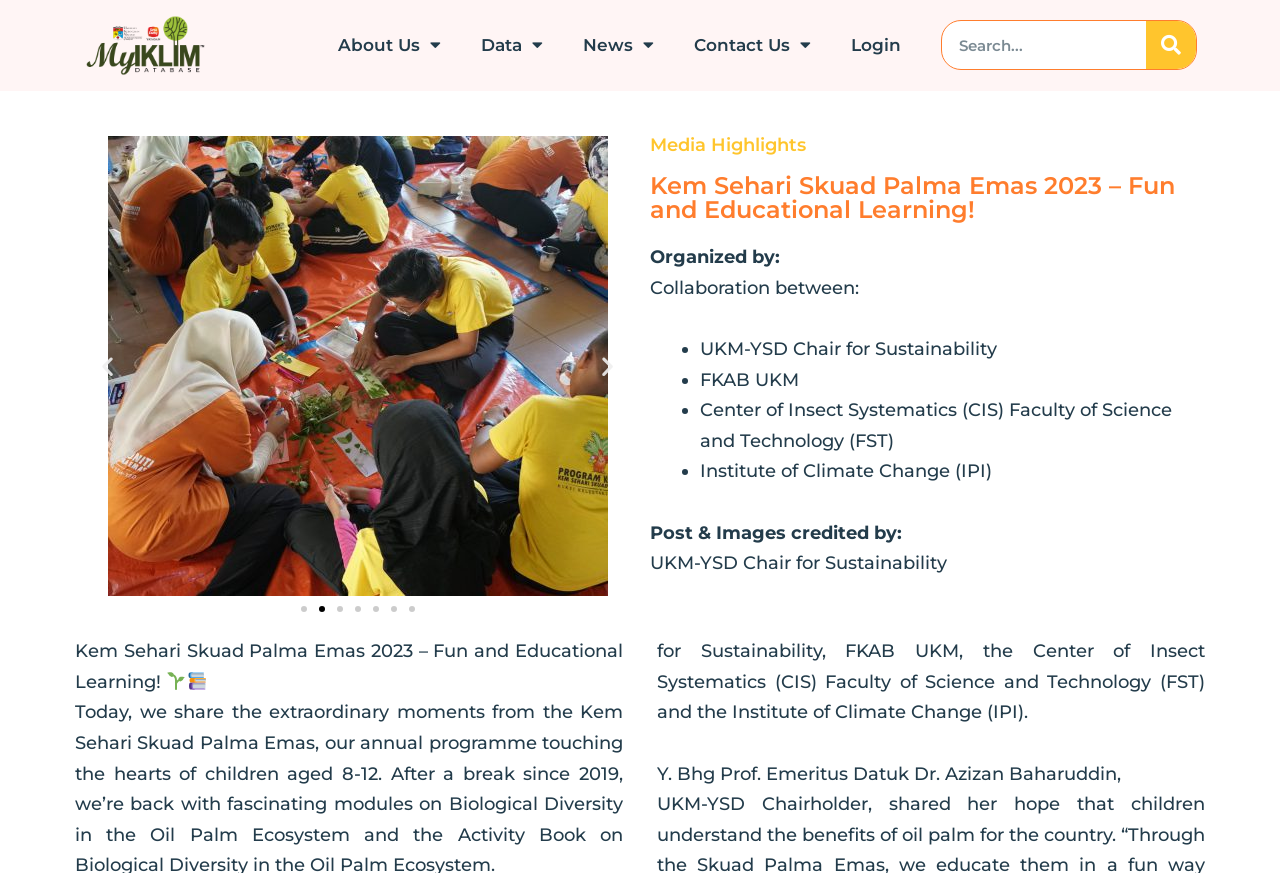Based on the image, provide a detailed and complete answer to the question: 
What is the organization behind the event?

The webpage mentions that the event is organized by the UKM-YSD Chair for Sustainability, in collaboration with other organizations. This information is presented in a list format, with bullet points highlighting the different organizations involved.